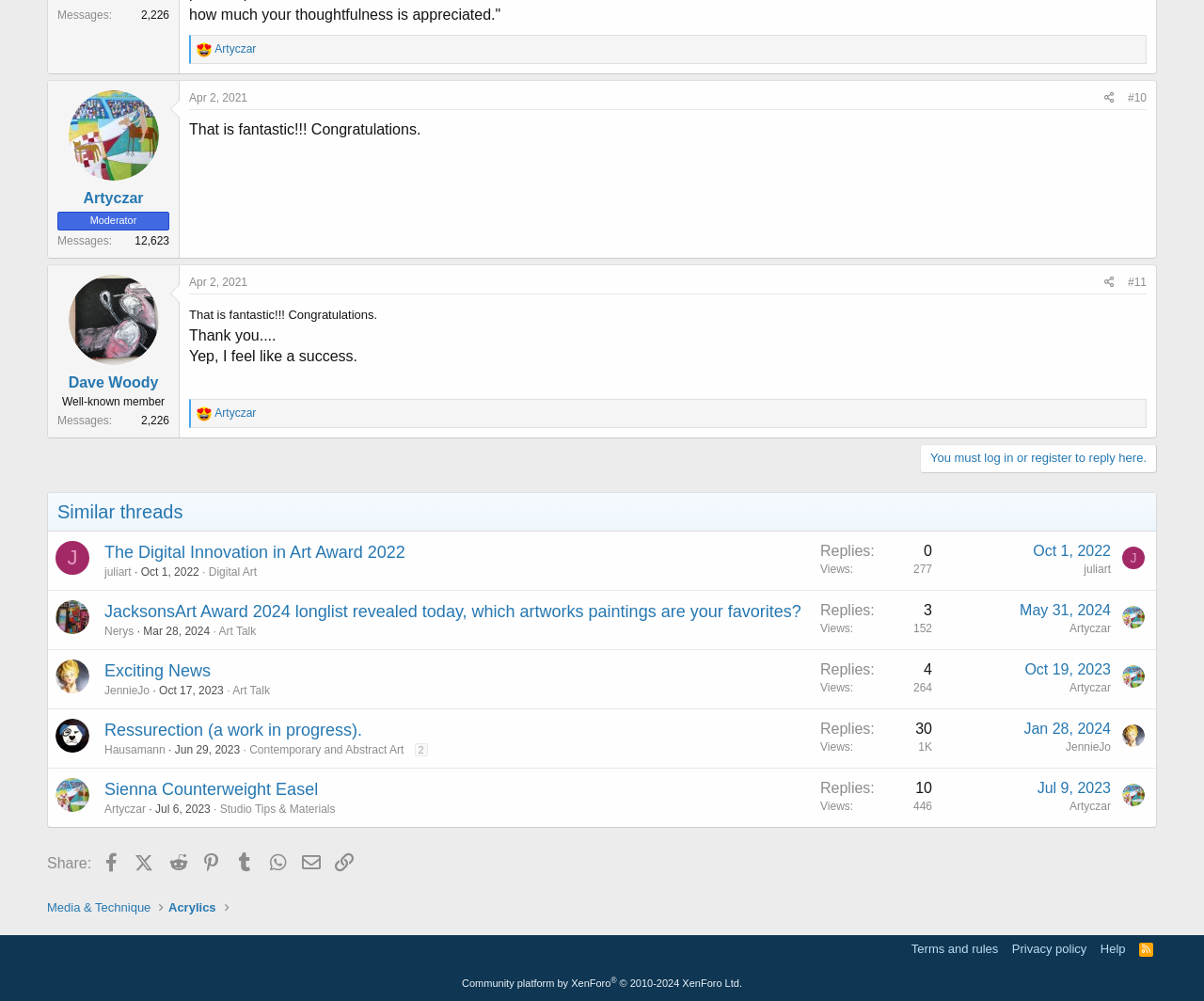Using the details in the image, give a detailed response to the question below:
How many messages does Dave Woody have?

I found the answer by looking at the article section with the heading 'Dave Woody' and the description list detail '2,226' which corresponds to the description list term 'Messages'.